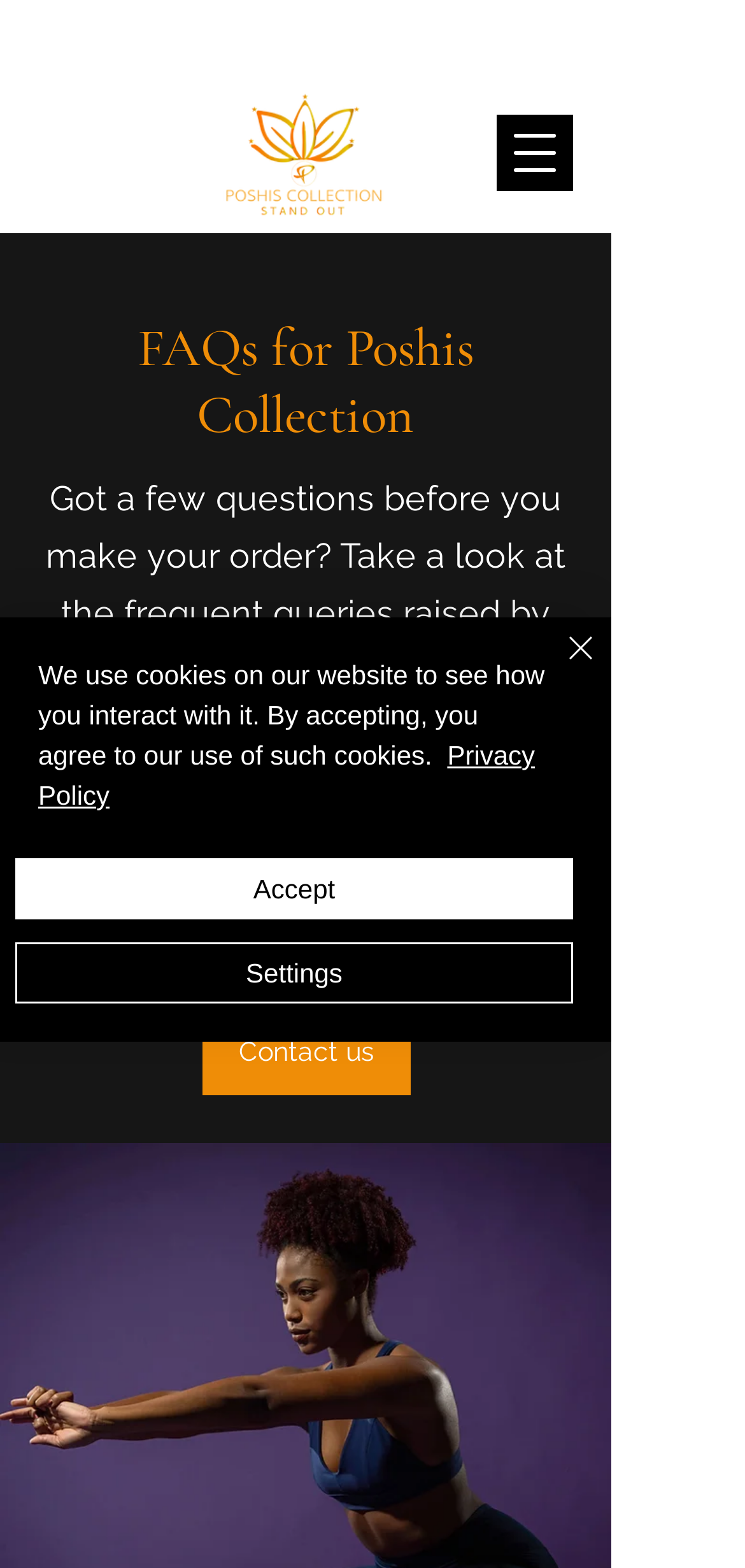How many social media links are available?
Using the image as a reference, answer the question in detail.

I counted the number of social media links by looking at the links with images at the bottom of the page, which are Facebook, Instagram, and an unknown image, so there are 3 social media links available.